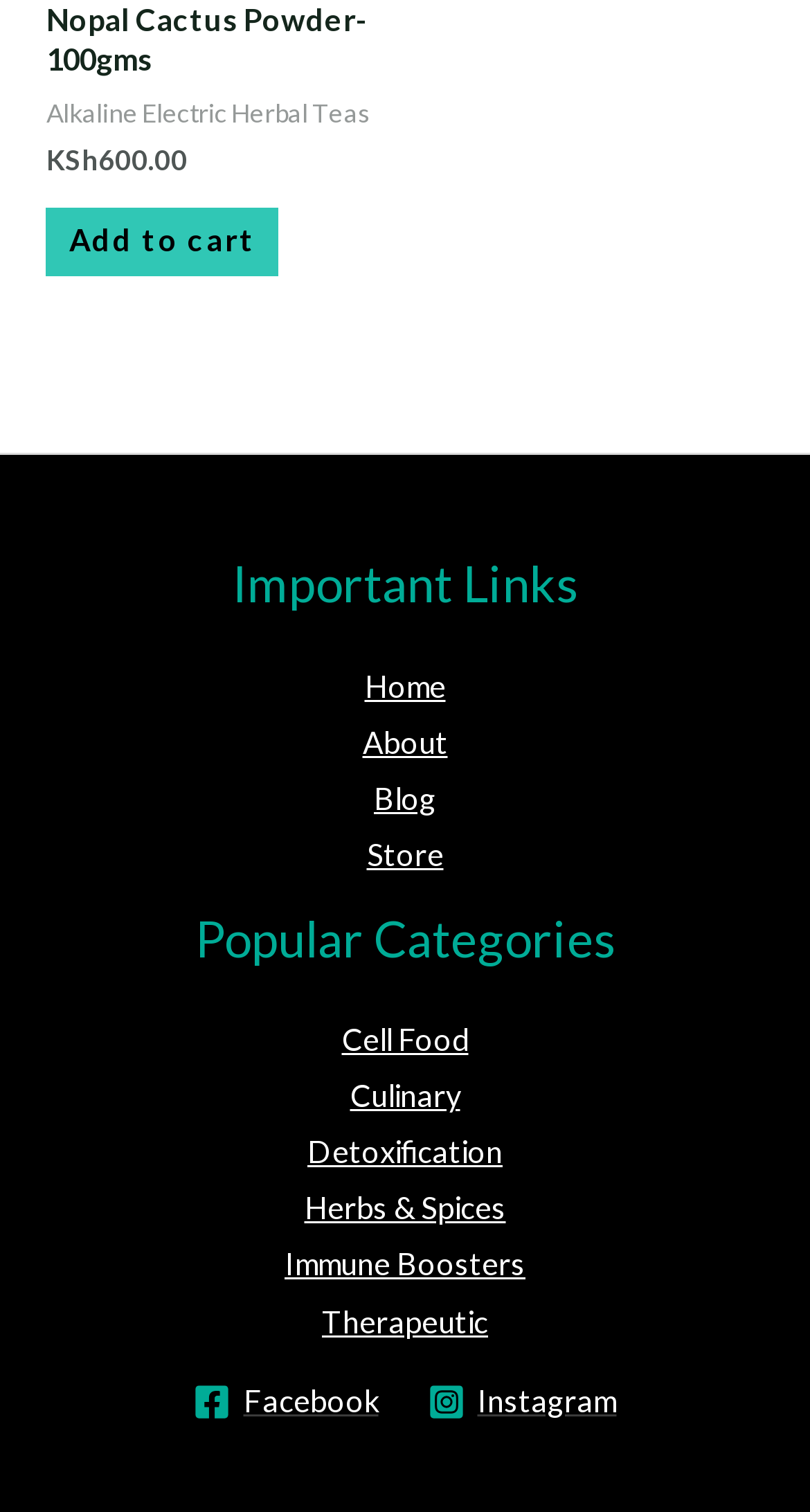Could you provide the bounding box coordinates for the portion of the screen to click to complete this instruction: "Visit Facebook page"?

[0.224, 0.915, 0.482, 0.94]